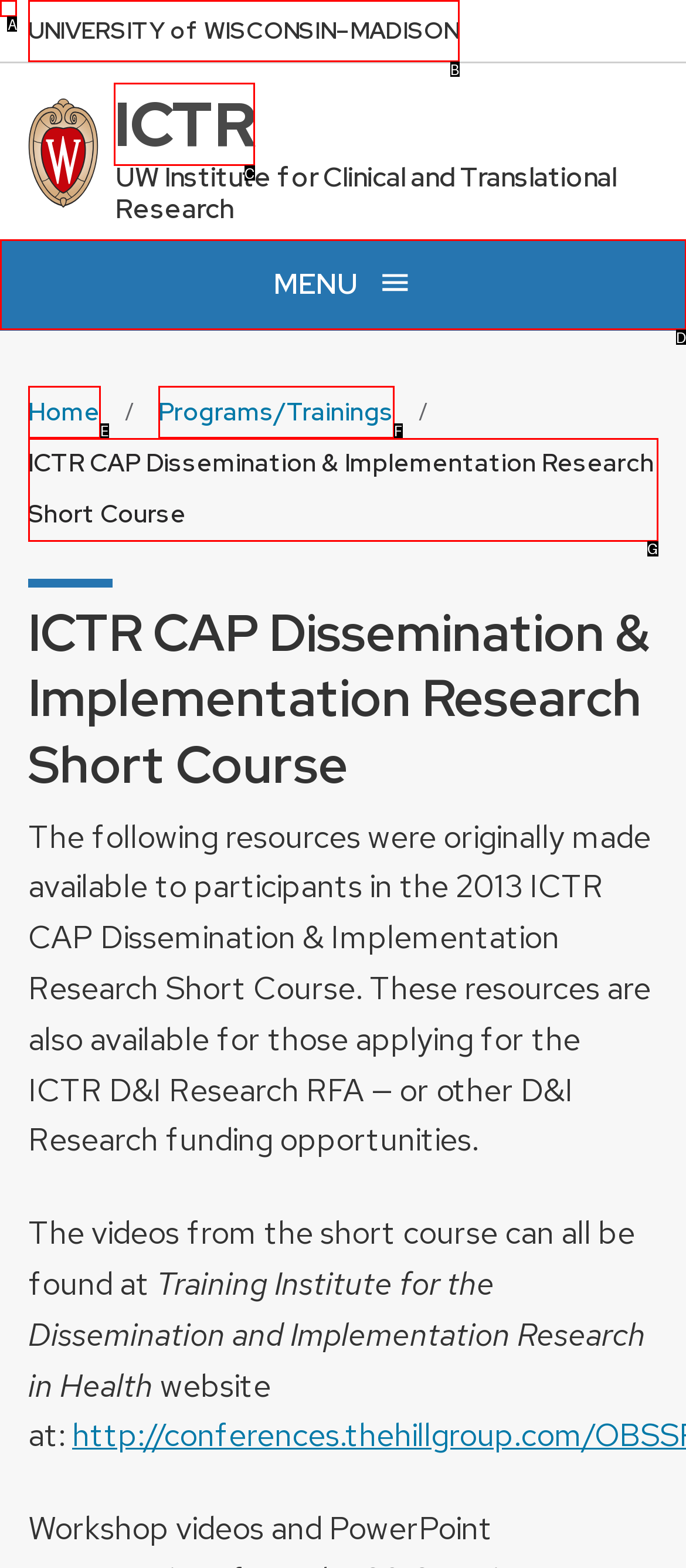Which option is described as follows: Programs/Trainings
Answer with the letter of the matching option directly.

F